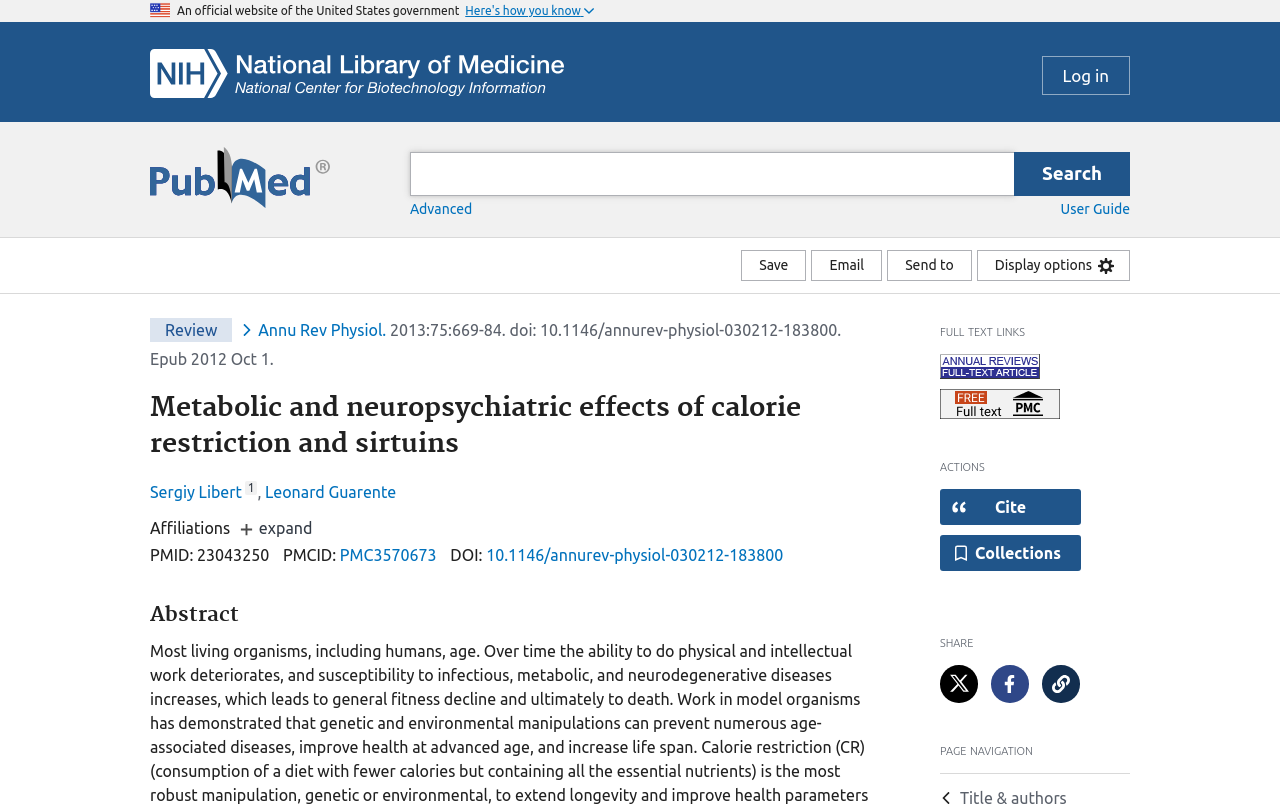Locate the bounding box coordinates of the element that needs to be clicked to carry out the instruction: "Search for a term". The coordinates should be given as four float numbers ranging from 0 to 1, i.e., [left, top, right, bottom].

[0.305, 0.189, 0.898, 0.243]